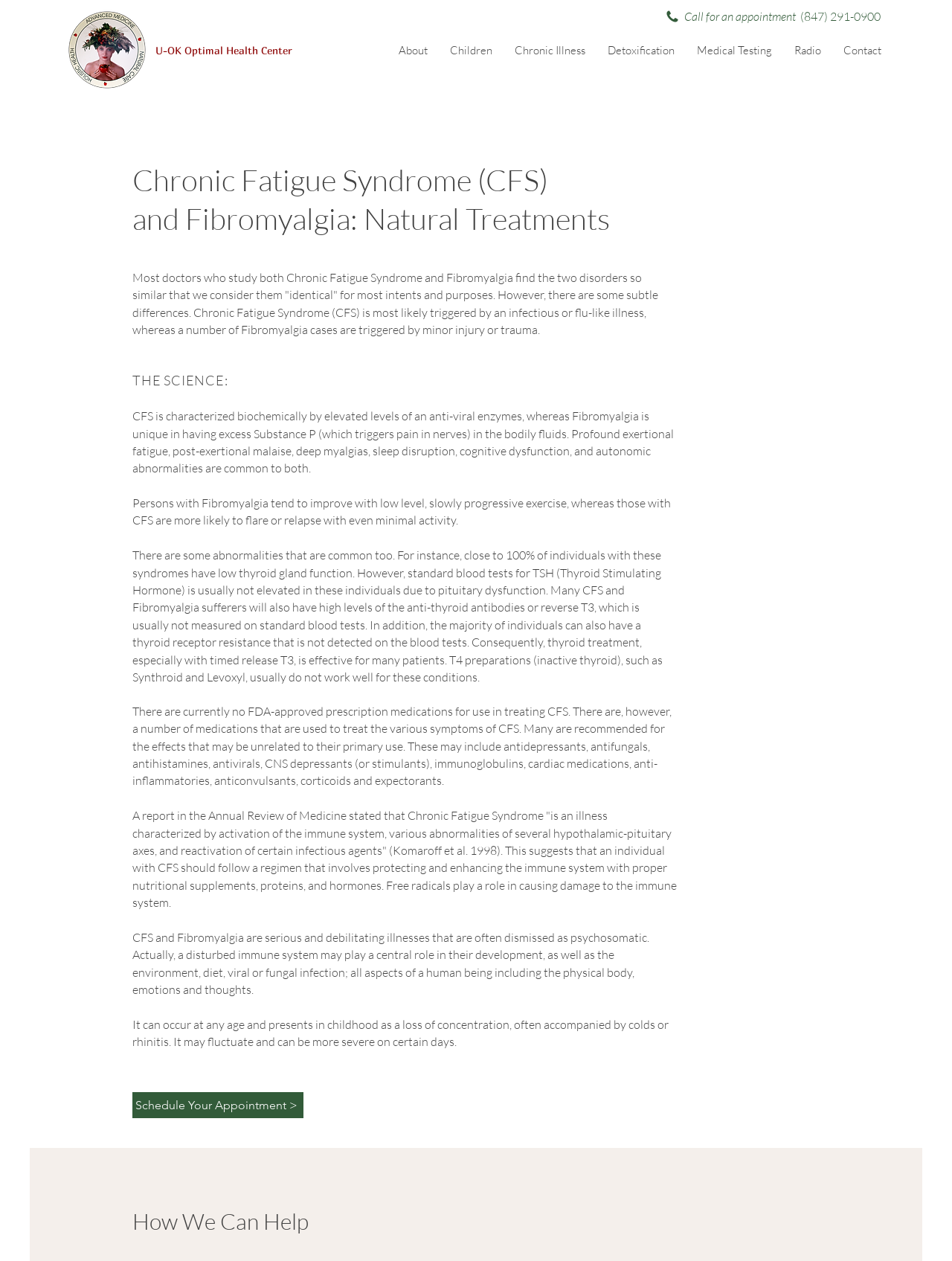What are the two disorders discussed on the page?
Please provide a single word or phrase as your answer based on the screenshot.

CFS and Fibromyalgia